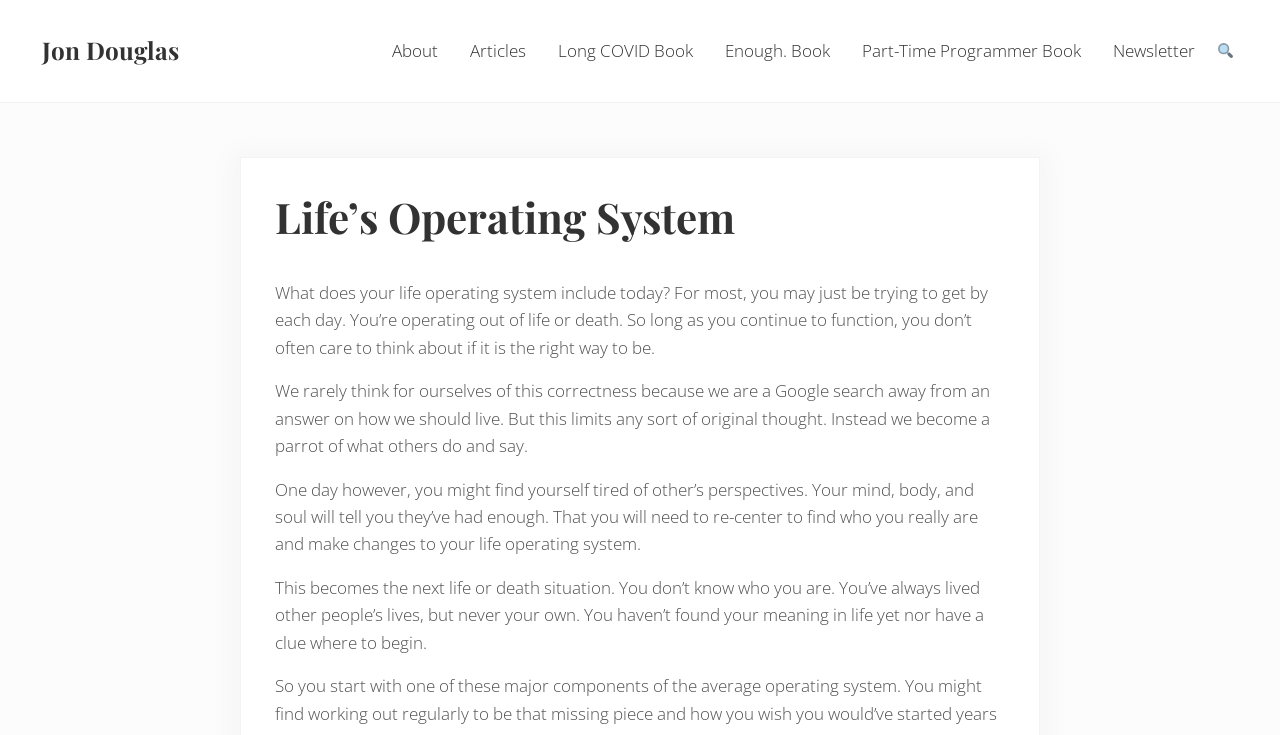Based on the image, provide a detailed and complete answer to the question: 
What is the name of one of the author's books?

One of the links in the navigation menu at the top of the webpage is labeled 'Long COVID Book', which suggests that the author has written a book on this topic. The link is located among other links to the author's other books and articles.